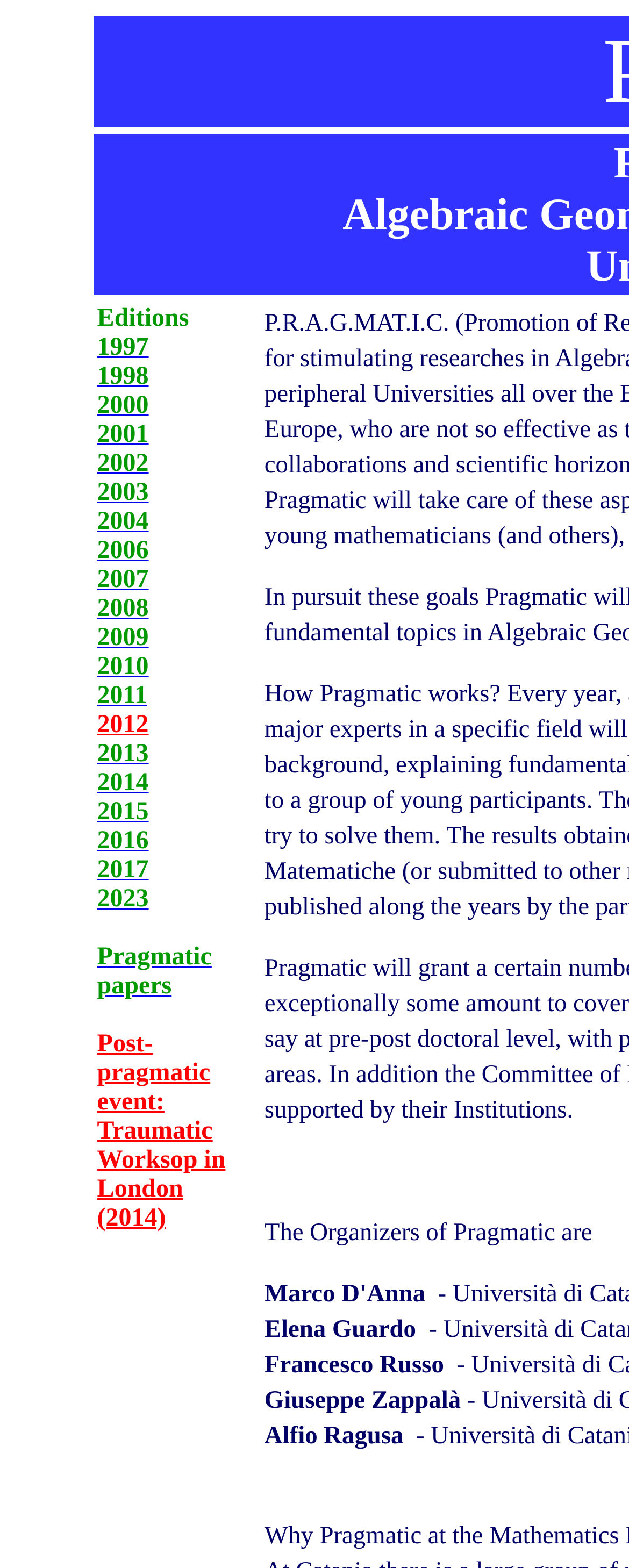Please identify the bounding box coordinates of the area that needs to be clicked to follow this instruction: "click 2023".

[0.154, 0.565, 0.236, 0.582]